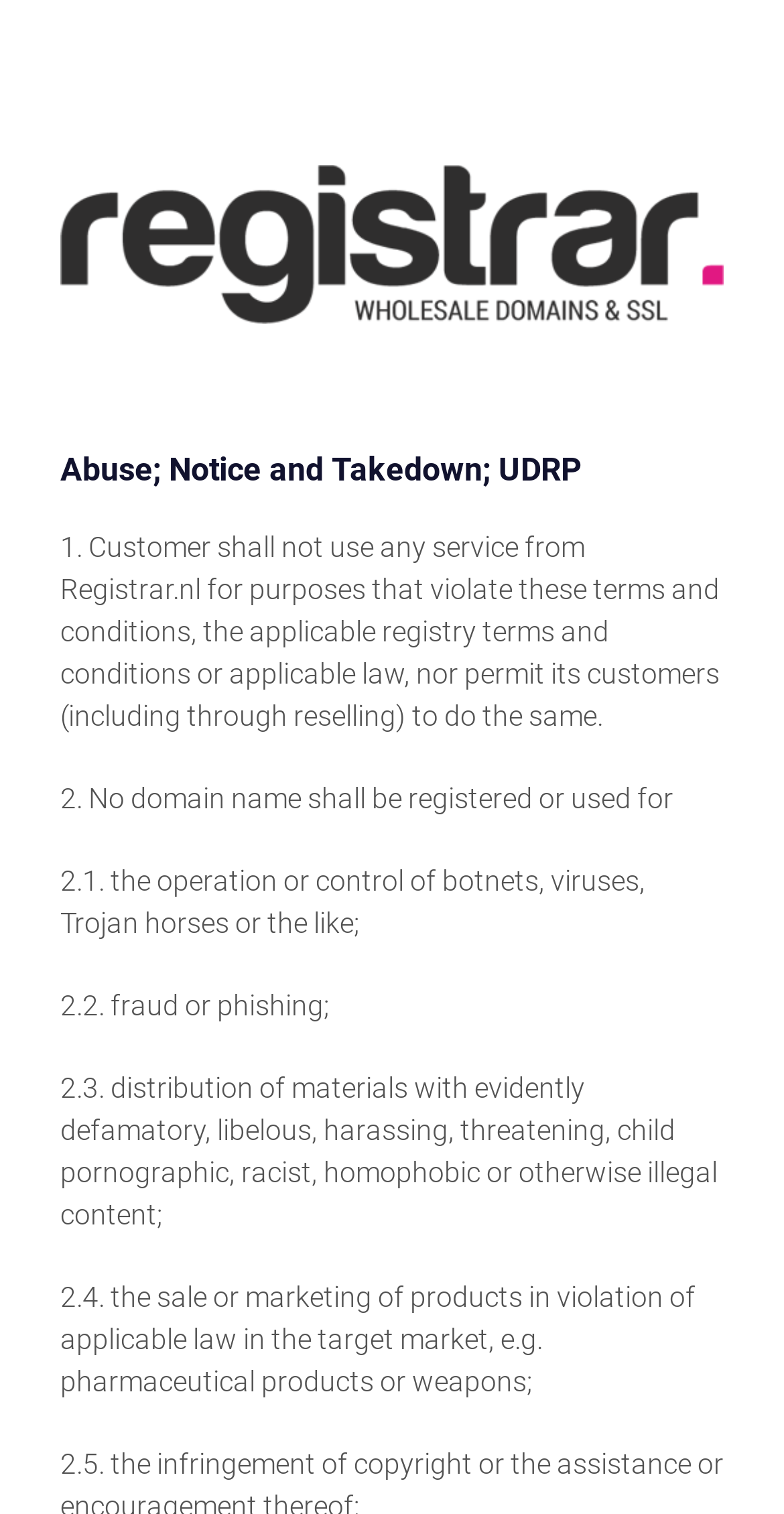Answer in one word or a short phrase: 
What is the name of the registrar mentioned?

Registrar.nl